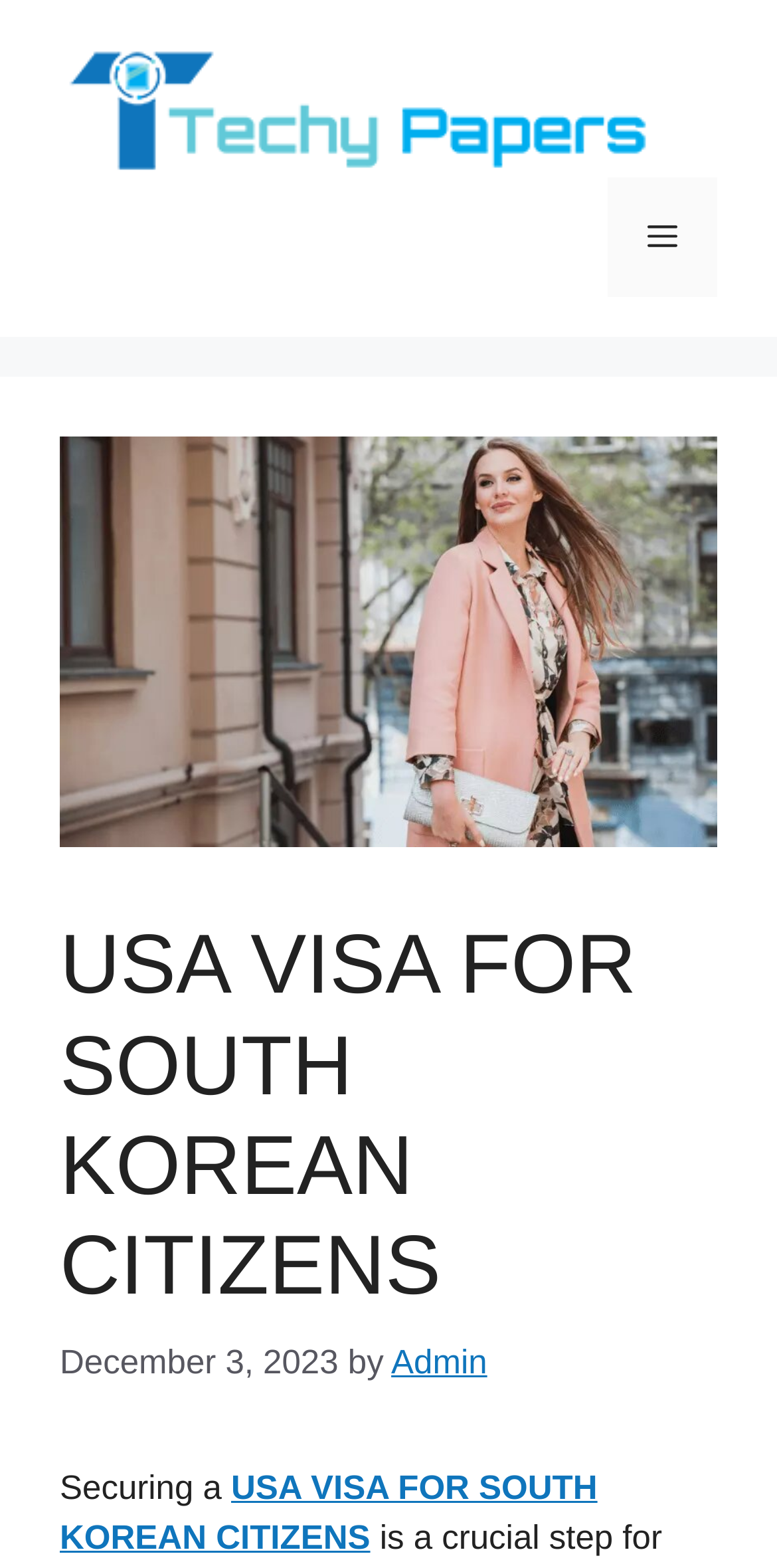Find the bounding box of the UI element described as follows: "Warfare burning a museum".

None